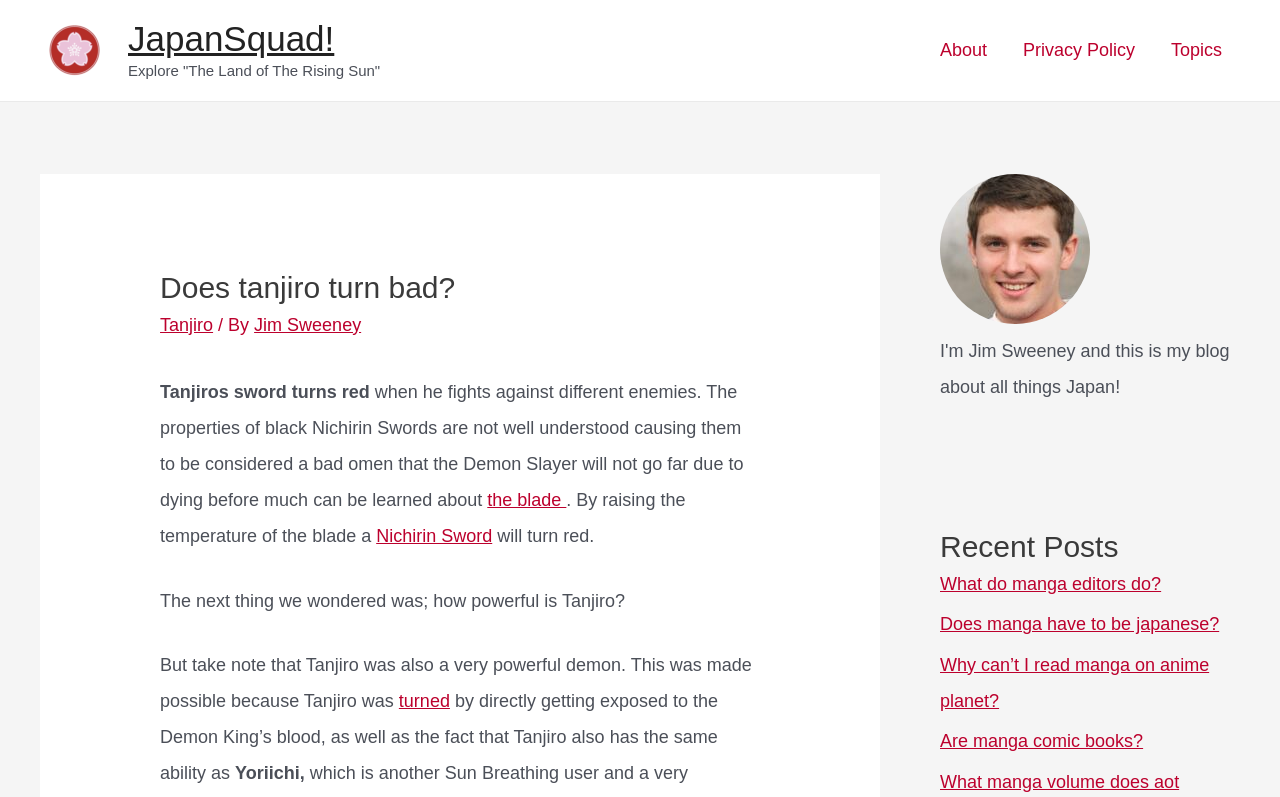Determine the bounding box coordinates for the clickable element to execute this instruction: "Click on the 'About' link". Provide the coordinates as four float numbers between 0 and 1, i.e., [left, top, right, bottom].

[0.72, 0.019, 0.785, 0.107]